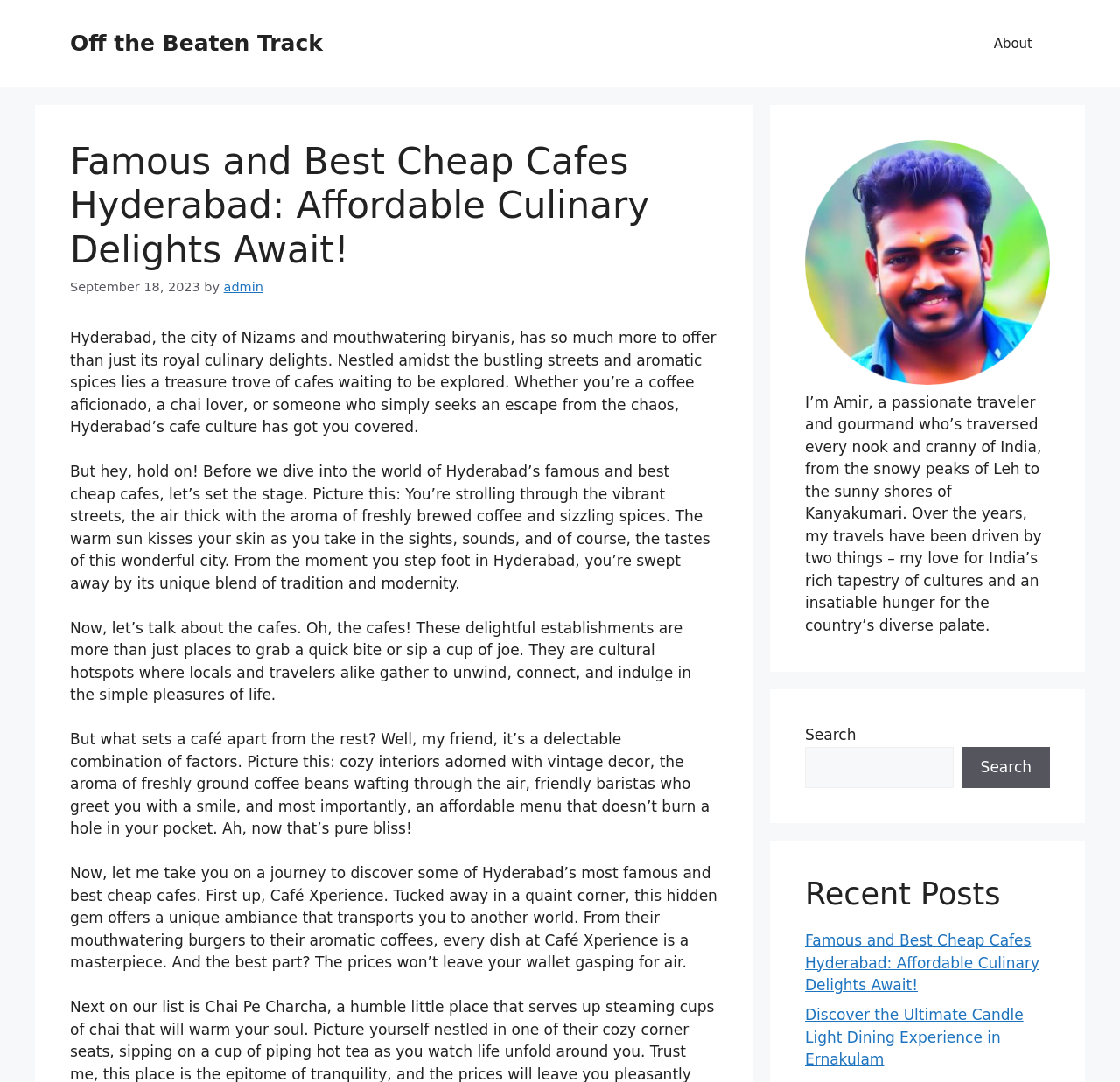What is the function of the search box?
Using the visual information from the image, give a one-word or short-phrase answer.

Search